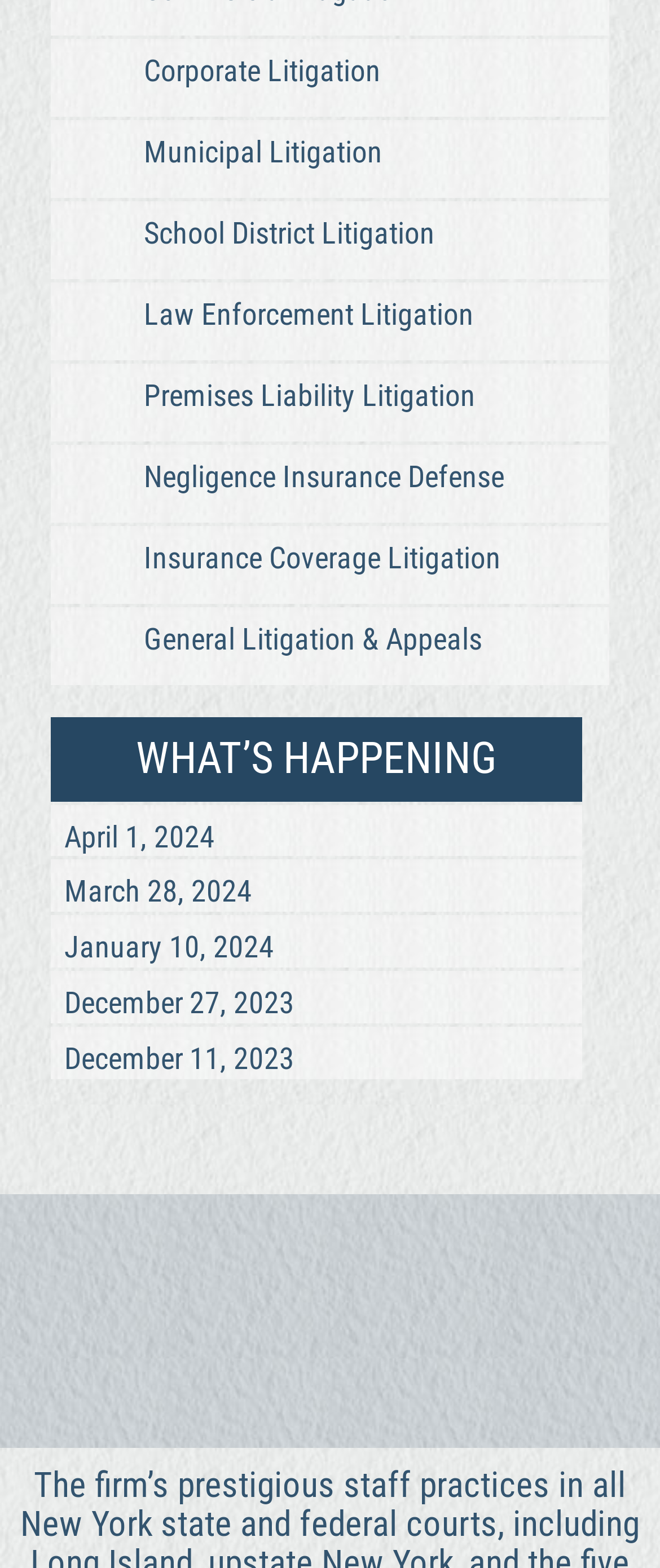Select the bounding box coordinates of the element I need to click to carry out the following instruction: "Contact Long Island Lawyers".

[0.115, 0.761, 0.885, 0.923]